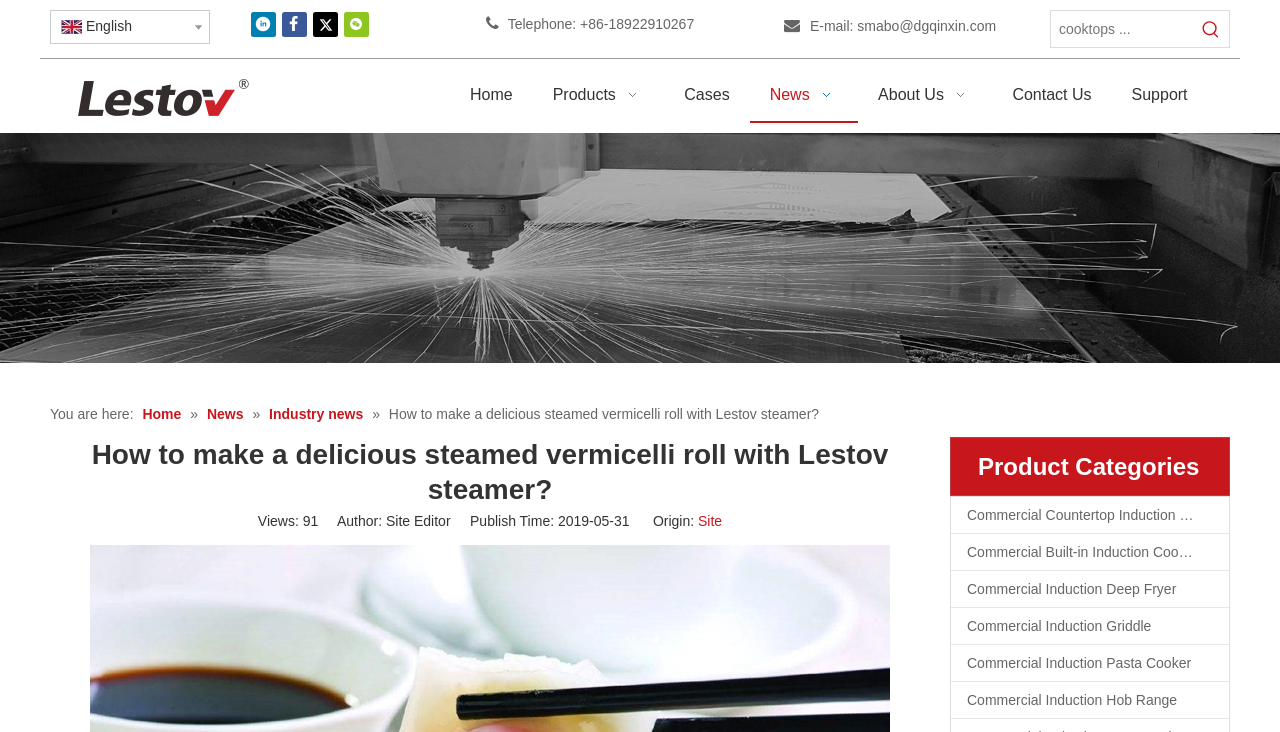Indicate the bounding box coordinates of the element that must be clicked to execute the instruction: "Enter text in the search box". The coordinates should be given as four float numbers between 0 and 1, i.e., [left, top, right, bottom].

[0.821, 0.015, 0.932, 0.064]